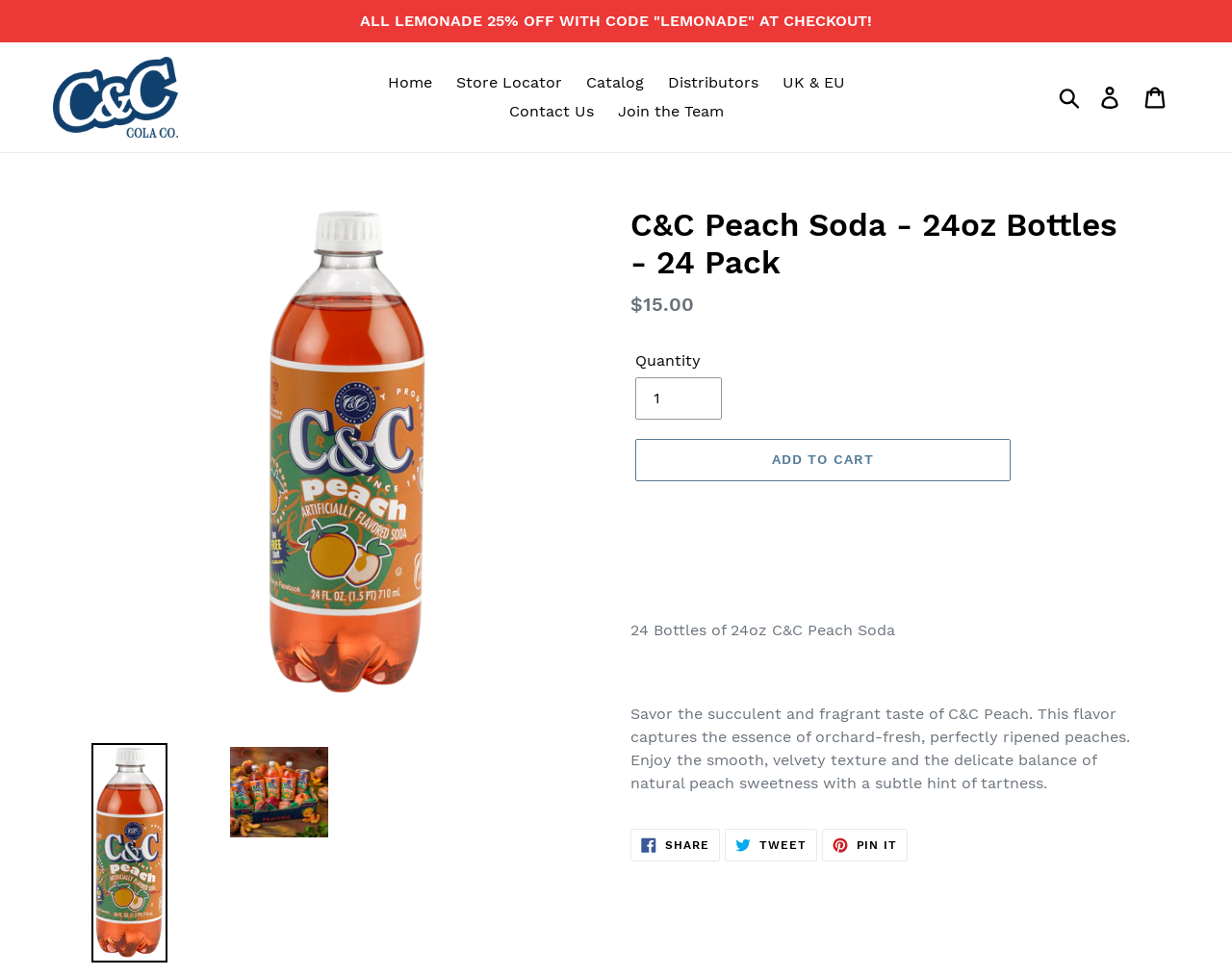Provide an in-depth caption for the webpage.

This webpage is about C&C Peach Soda, a product offered by C&C Cola & Exotic Sodas. At the top of the page, there is a promotional banner announcing a 25% discount on all lemonade products with a specific code. Below the banner, there is a navigation menu with links to the home page, store locator, catalog, distributors, UK & EU, contact us, and join the team.

On the left side of the page, there is a large image of the C&C Peach Soda product, which takes up most of the vertical space. Above the image, there is a search button and links to log in and view the cart.

On the right side of the page, there is a section with product information. The product title, "C&C Peach Soda - 24oz Bottles - 24 Pack", is displayed prominently. Below the title, there is a description list with the regular price of $15.00. The quantity of the product can be adjusted using a spin button, and an "ADD TO CART" button is located below.

Further down the page, there is a detailed product description, which describes the flavor and texture of the soda. There are also social media links to share the product on Facebook, Twitter, and Pinterest.